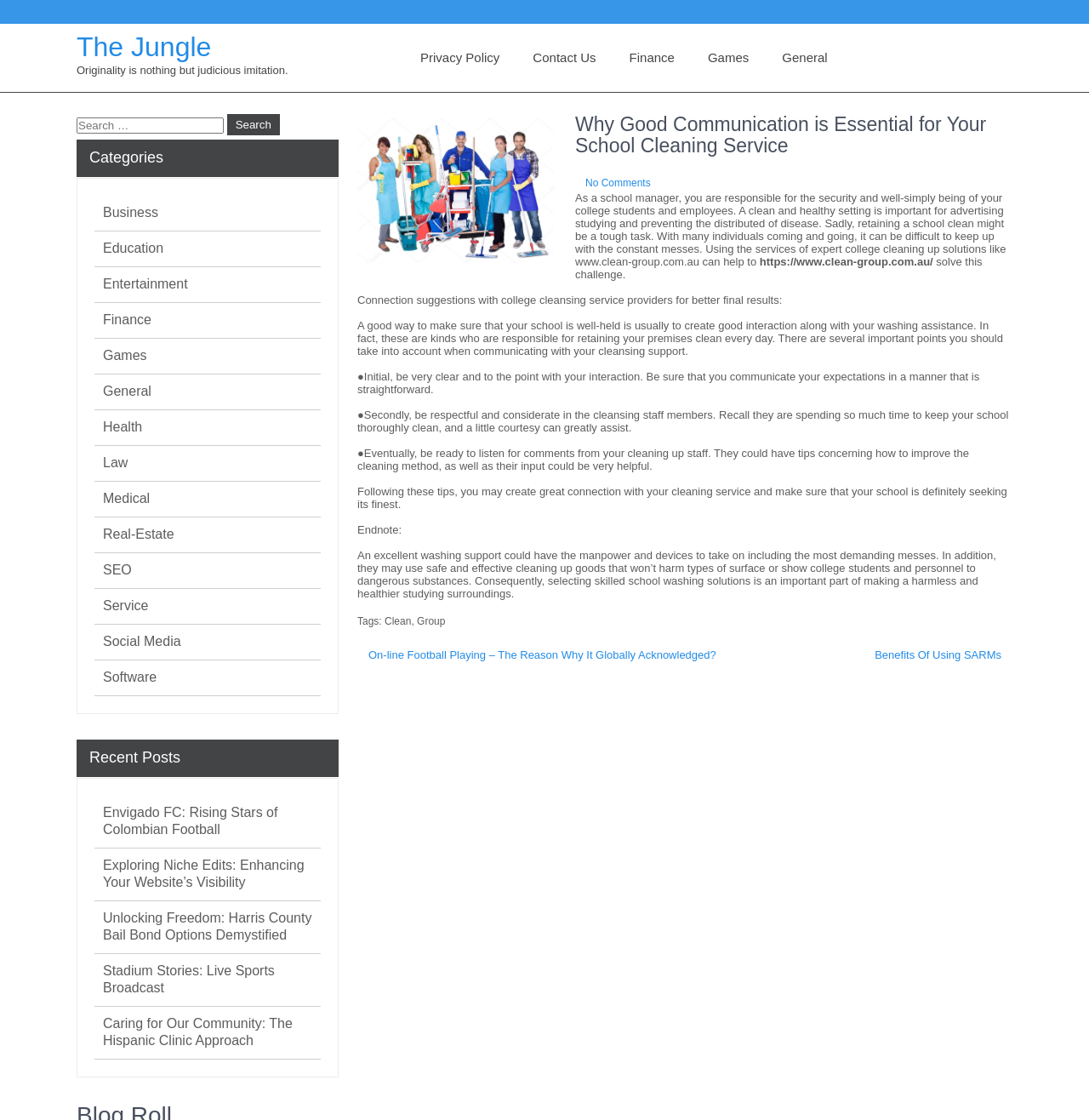Give a concise answer using only one word or phrase for this question:
What is the URL of the link 'Clean-Group'?

https://www.clean-group.com.au/